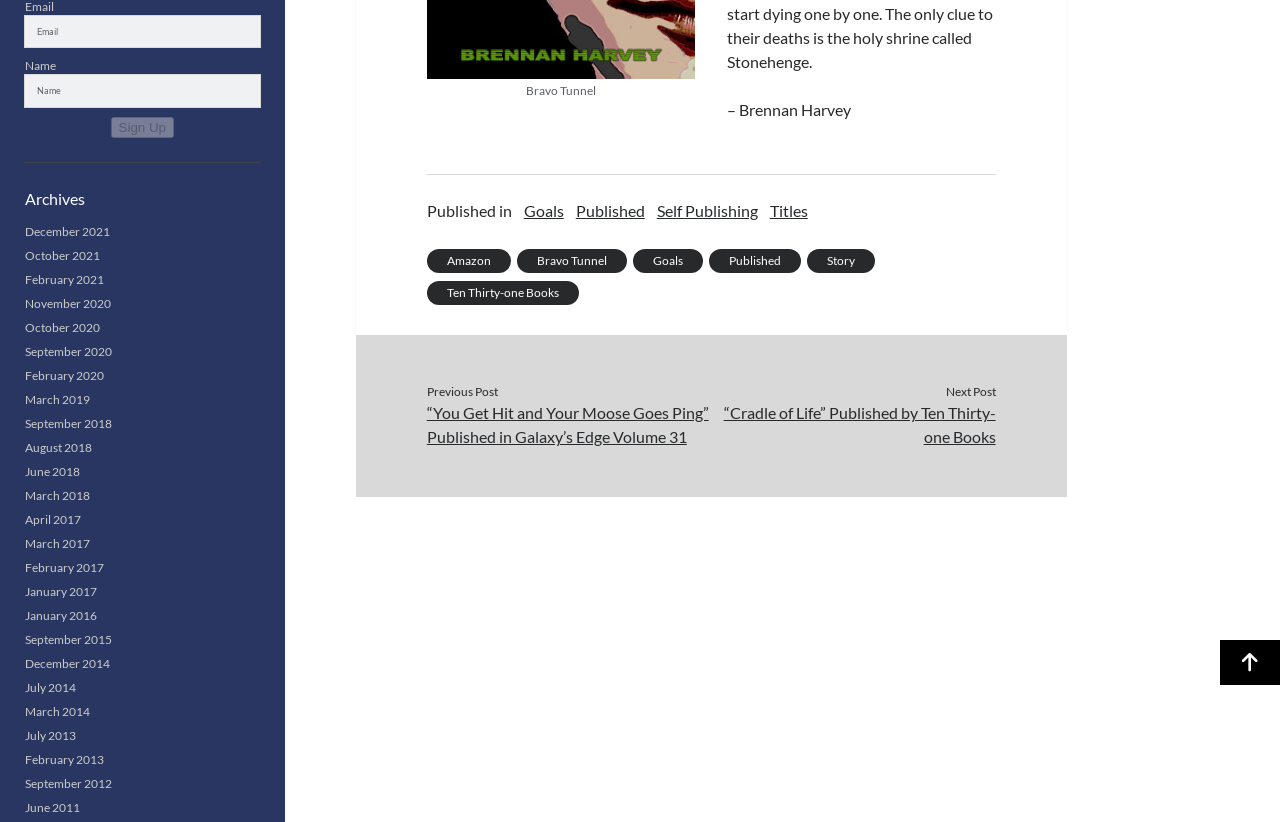Refer to the element description Amazon and identify the corresponding bounding box in the screenshot. Format the coordinates as (top-left x, top-left y, bottom-right x, bottom-right y) with values in the range of 0 to 1.

[0.333, 0.303, 0.399, 0.332]